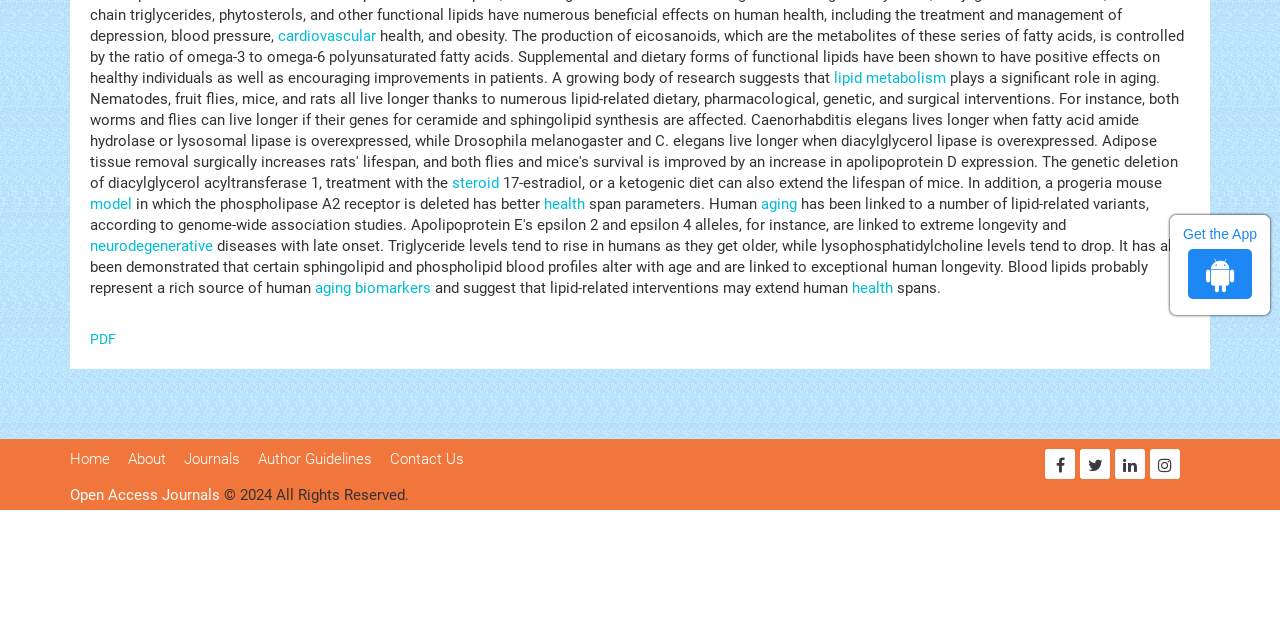Provide the bounding box coordinates in the format (top-left x, top-left y, bottom-right x, bottom-right y). All values are floating point numbers between 0 and 1. Determine the bounding box coordinate of the UI element described as: Open Access Journals

[0.055, 0.759, 0.172, 0.787]